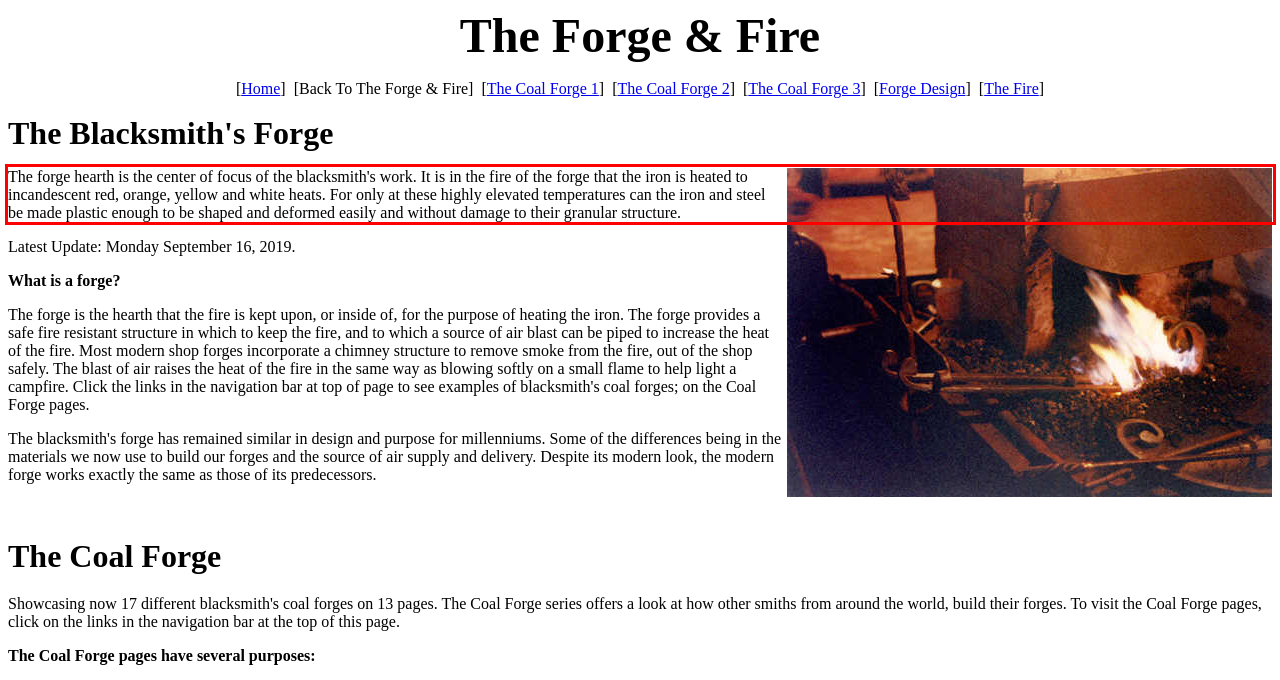There is a UI element on the webpage screenshot marked by a red bounding box. Extract and generate the text content from within this red box.

The forge hearth is the center of focus of the blacksmith's work. It is in the fire of the forge that the iron is heated to incandescent red, orange, yellow and white heats. For only at these highly elevated temperatures can the iron and steel be made plastic enough to be shaped and deformed easily and without damage to their granular structure.